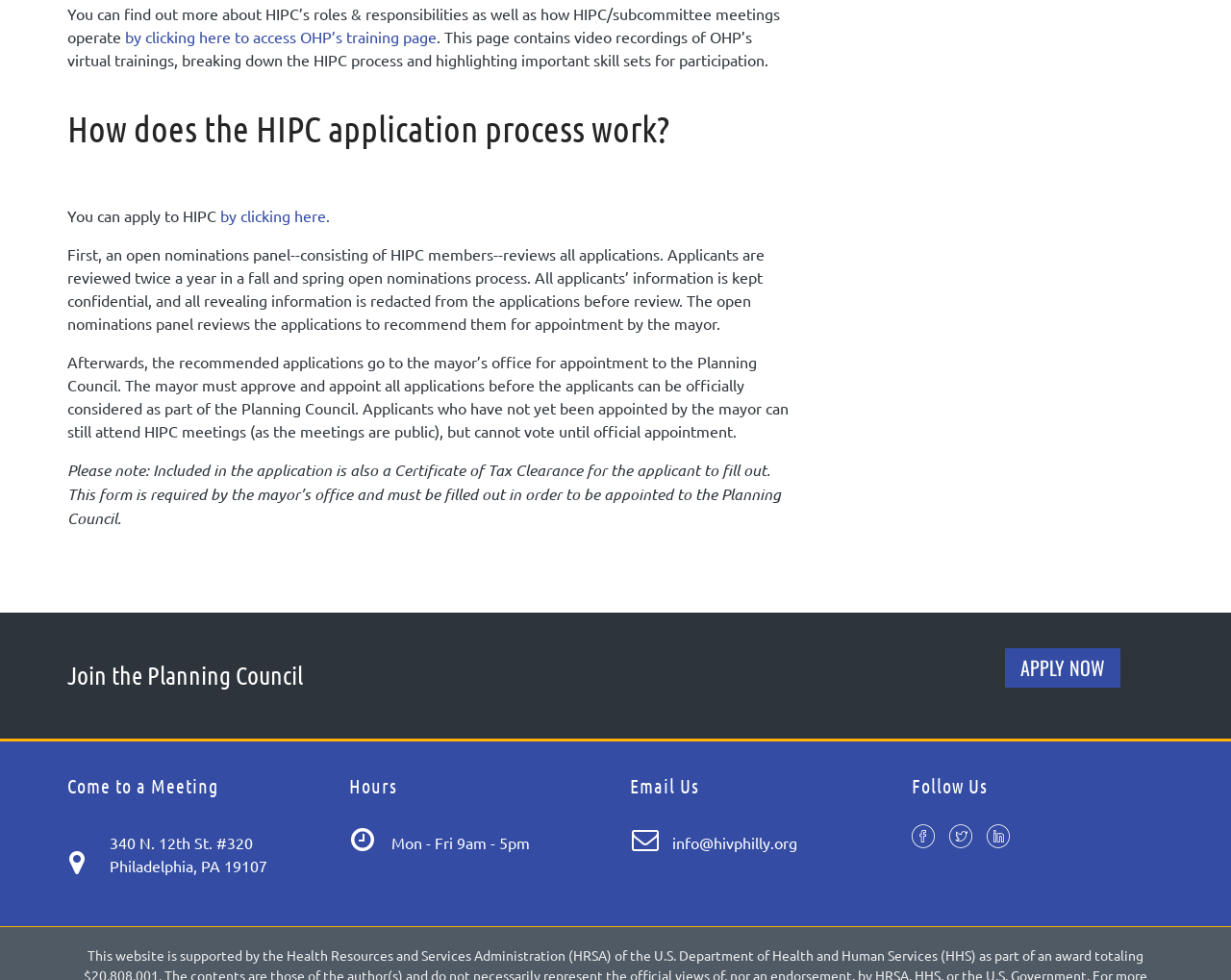Determine the bounding box for the described UI element: "by clicking here.".

[0.179, 0.21, 0.268, 0.23]